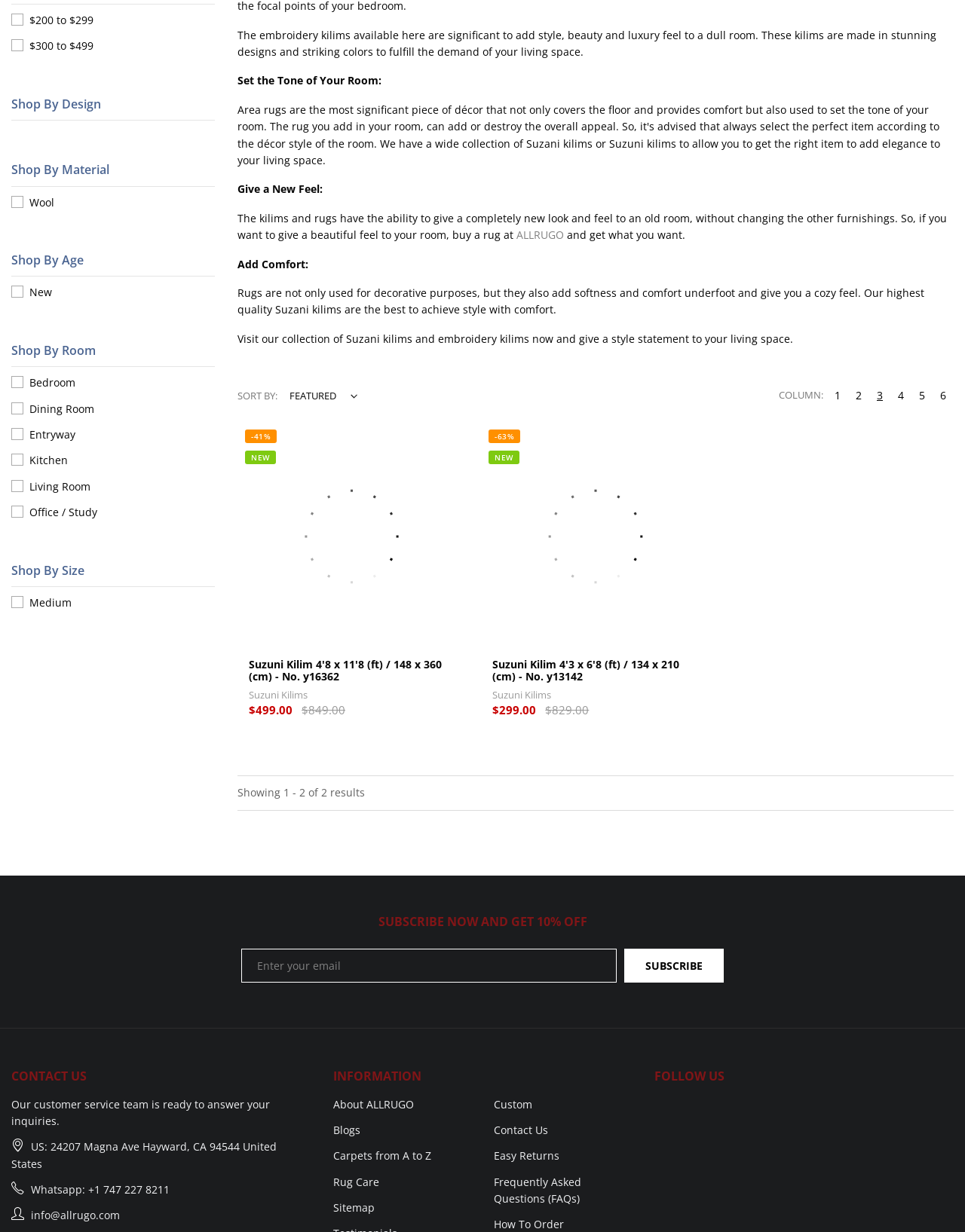Give the bounding box coordinates for this UI element: "Carpets from A to Z". The coordinates should be four float numbers between 0 and 1, arranged as [left, top, right, bottom].

[0.345, 0.932, 0.447, 0.944]